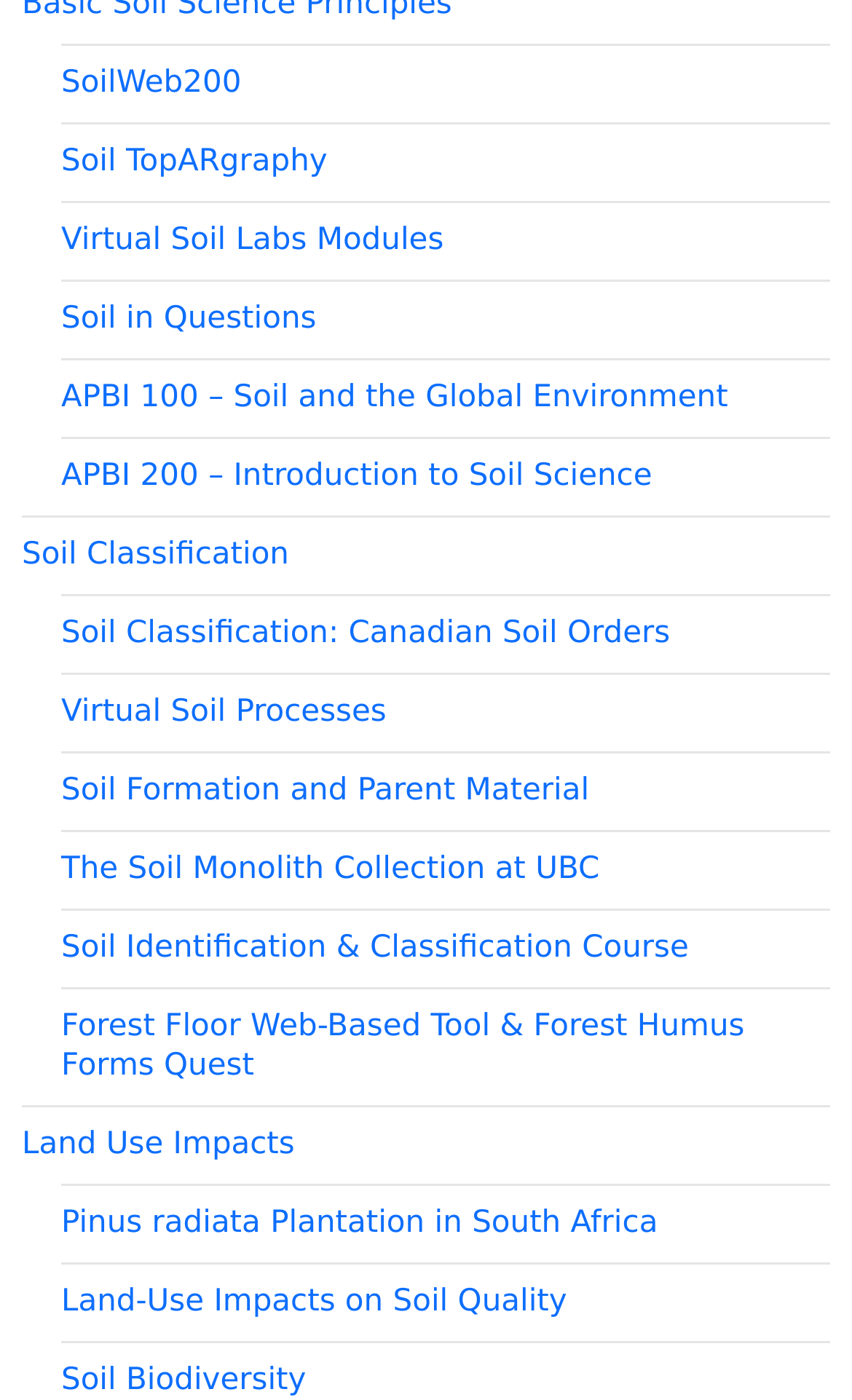Determine the bounding box coordinates of the UI element described below. Use the format (top-left x, top-left y, bottom-right x, bottom-right y) with floating point numbers between 0 and 1: Land-Use Impacts on Soil Quality

[0.072, 0.917, 0.666, 0.942]